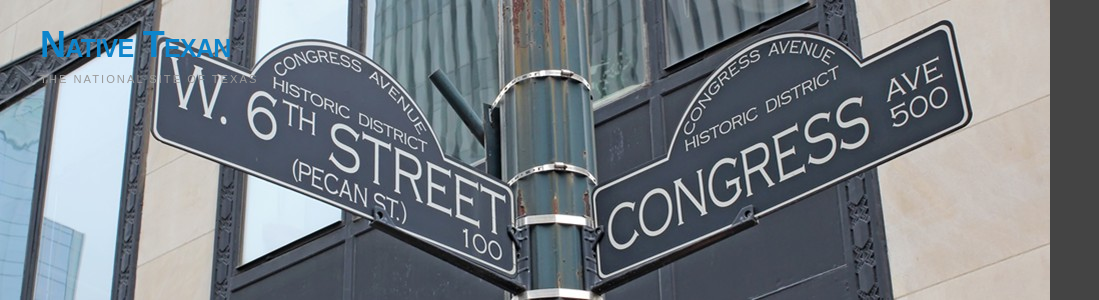What is the logo visible above the street signs?
Look at the image and provide a detailed response to the question.

The image features a logo above the street signs, which is the logo for 'Native Texan', emphasizing the cultural and regional significance of Texas.